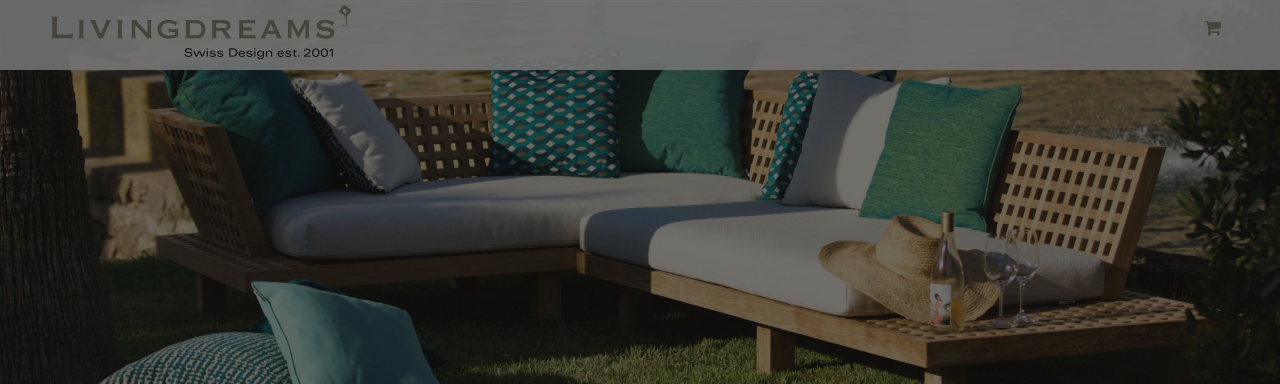Answer succinctly with a single word or phrase:
What colors are the cushions?

Turquoise and white